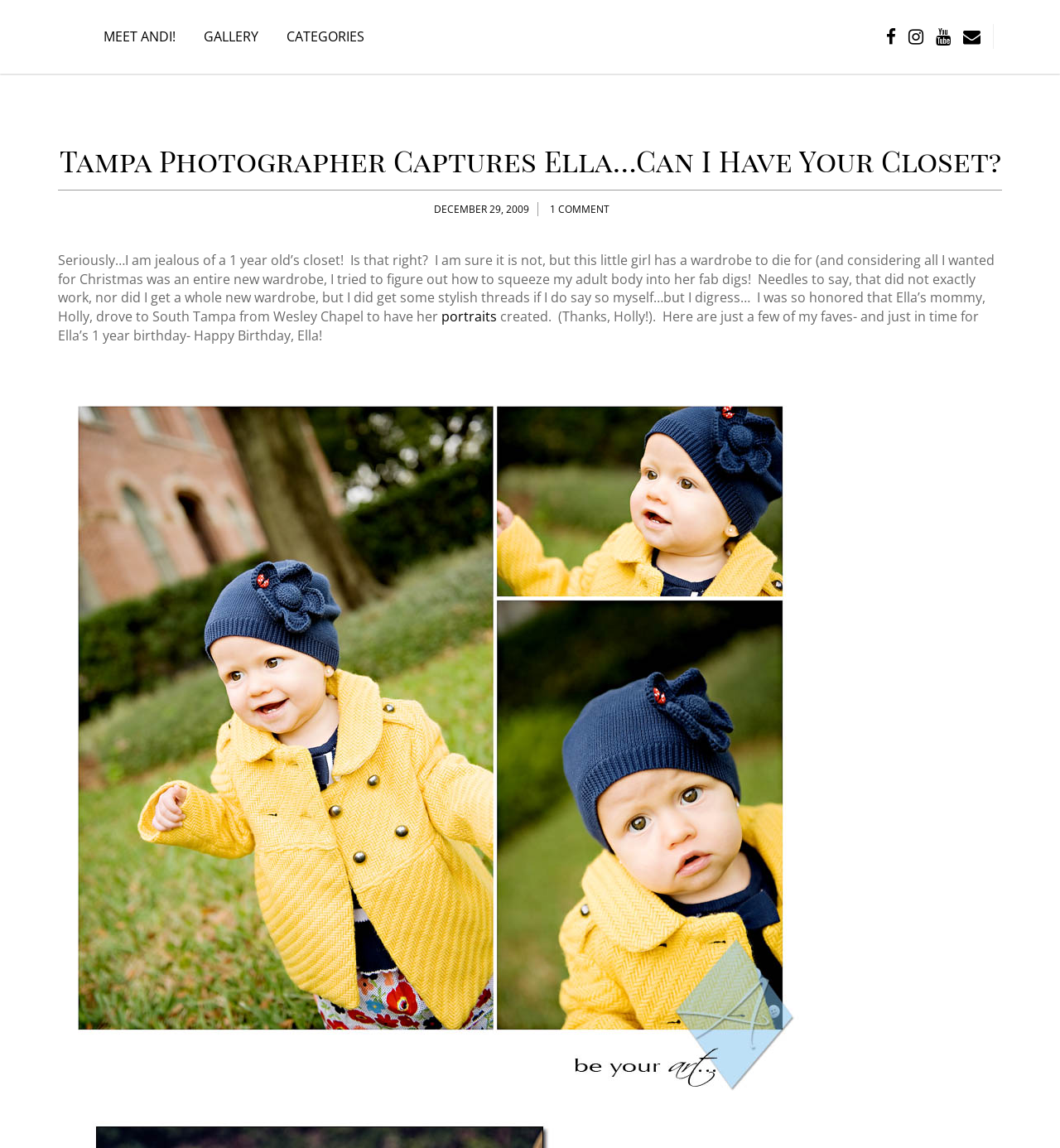Refer to the screenshot and answer the following question in detail:
What is the topic of the article?

The article is about photography, specifically a photo shoot of a 1-year-old girl named Ella, taken by a Tampa photographer.